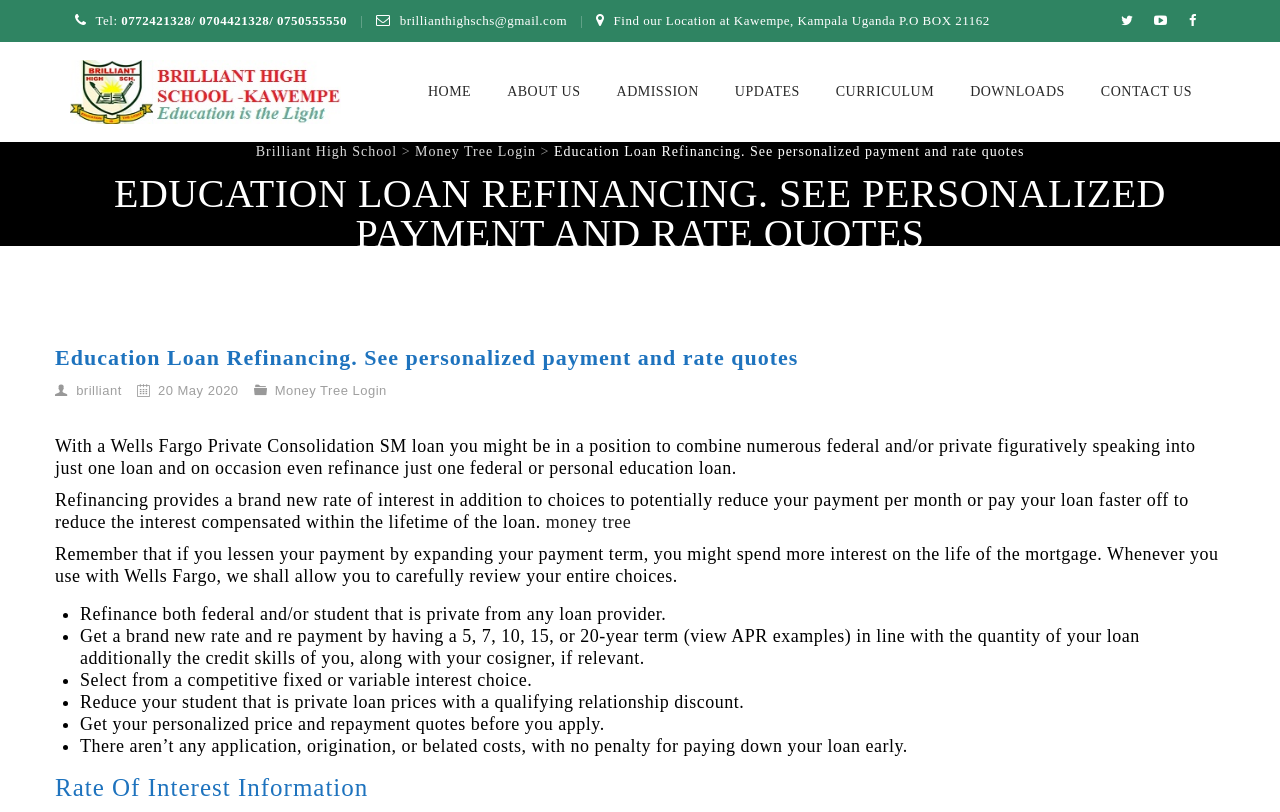Identify the bounding box for the UI element specified in this description: "title="Brilliant High School"". The coordinates must be four float numbers between 0 and 1, formatted as [left, top, right, bottom].

[0.055, 0.052, 0.266, 0.175]